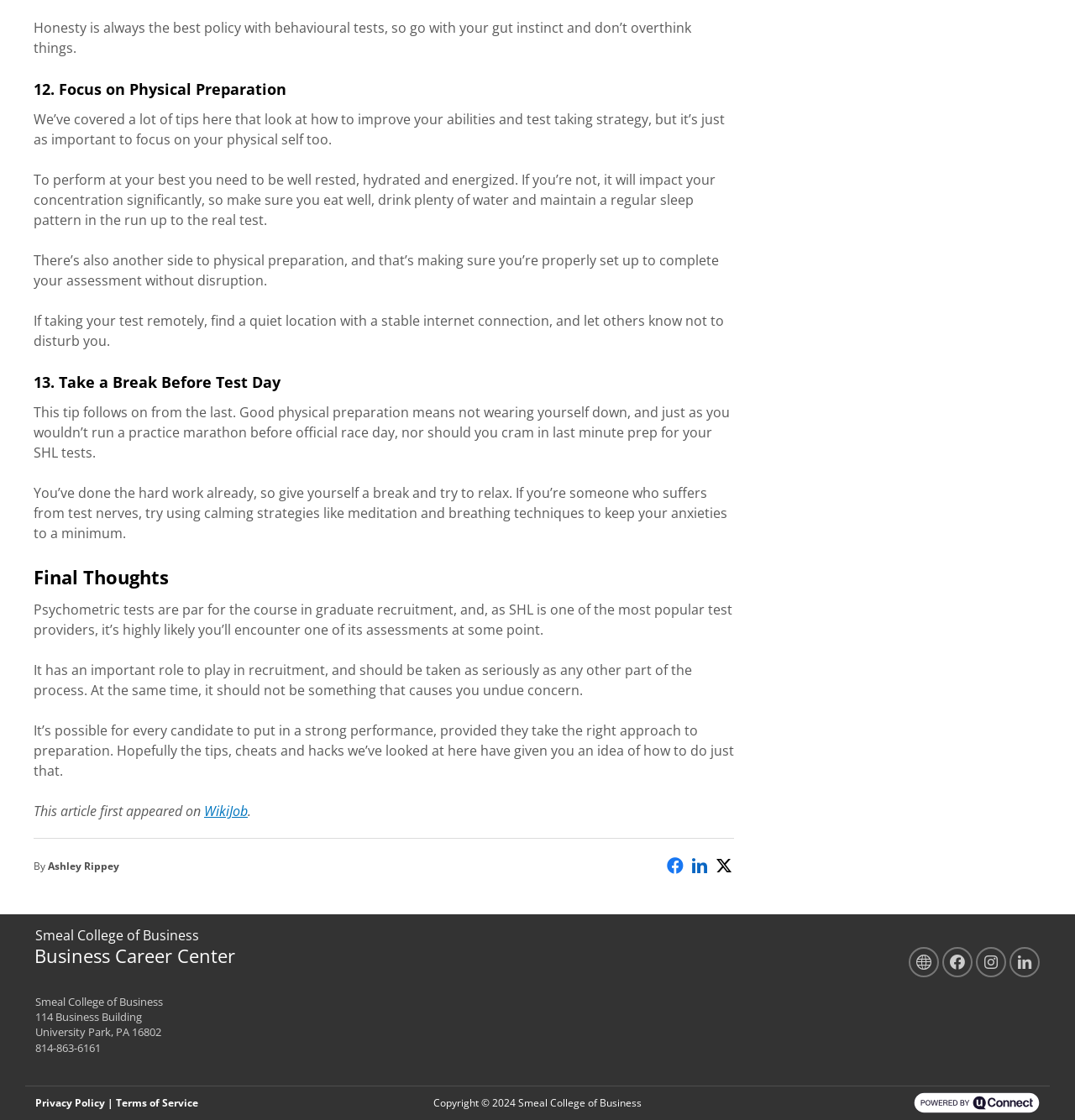Give the bounding box coordinates for this UI element: "Ashley Rippey". The coordinates should be four float numbers between 0 and 1, arranged as [left, top, right, bottom].

[0.045, 0.767, 0.111, 0.779]